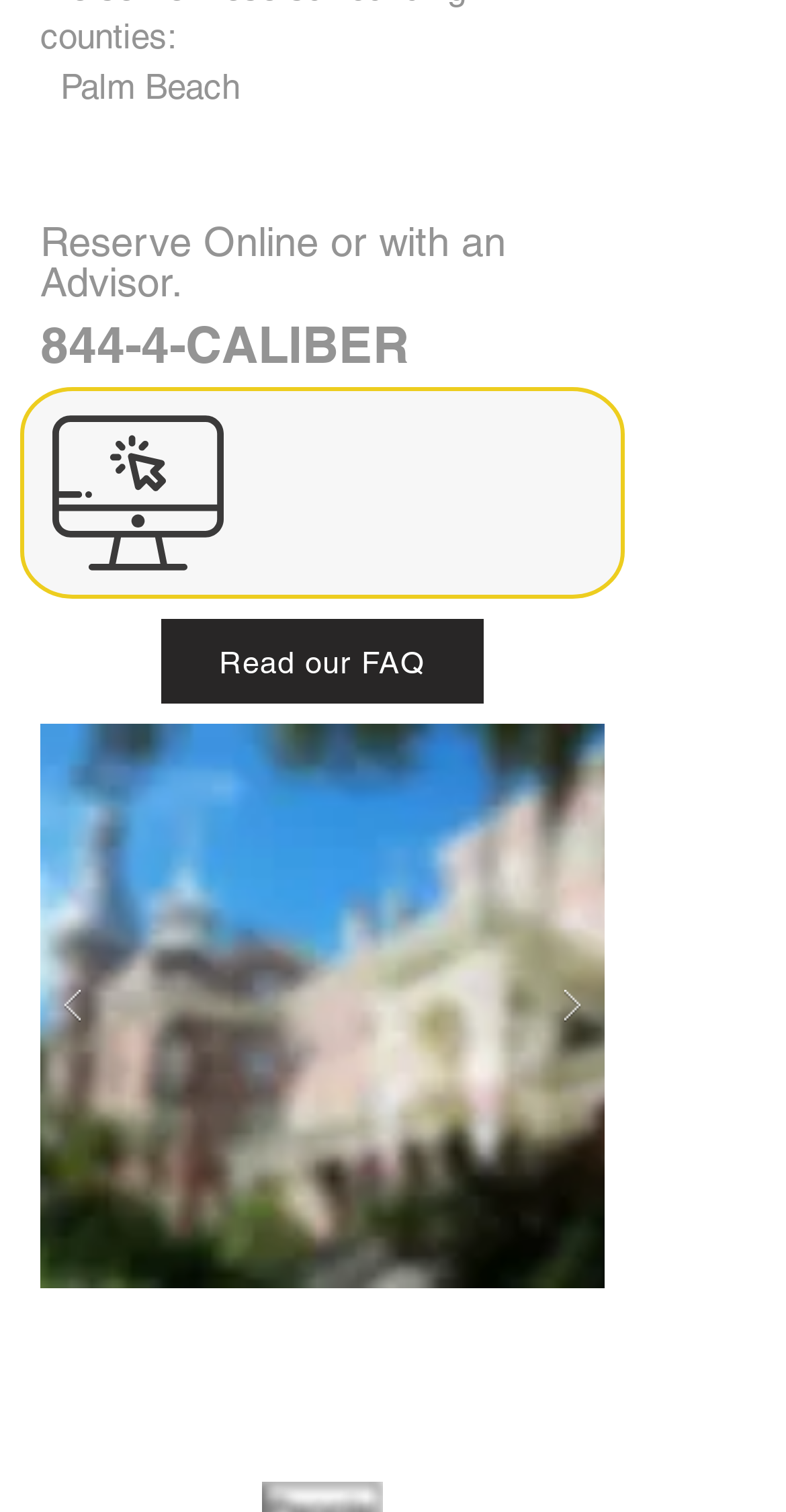Given the content of the image, can you provide a detailed answer to the question?
How many social media links are there?

There are three social media links at the bottom of the webpage, which are Facebook, LinkedIn, and Yelp, each represented by a grey circle icon.